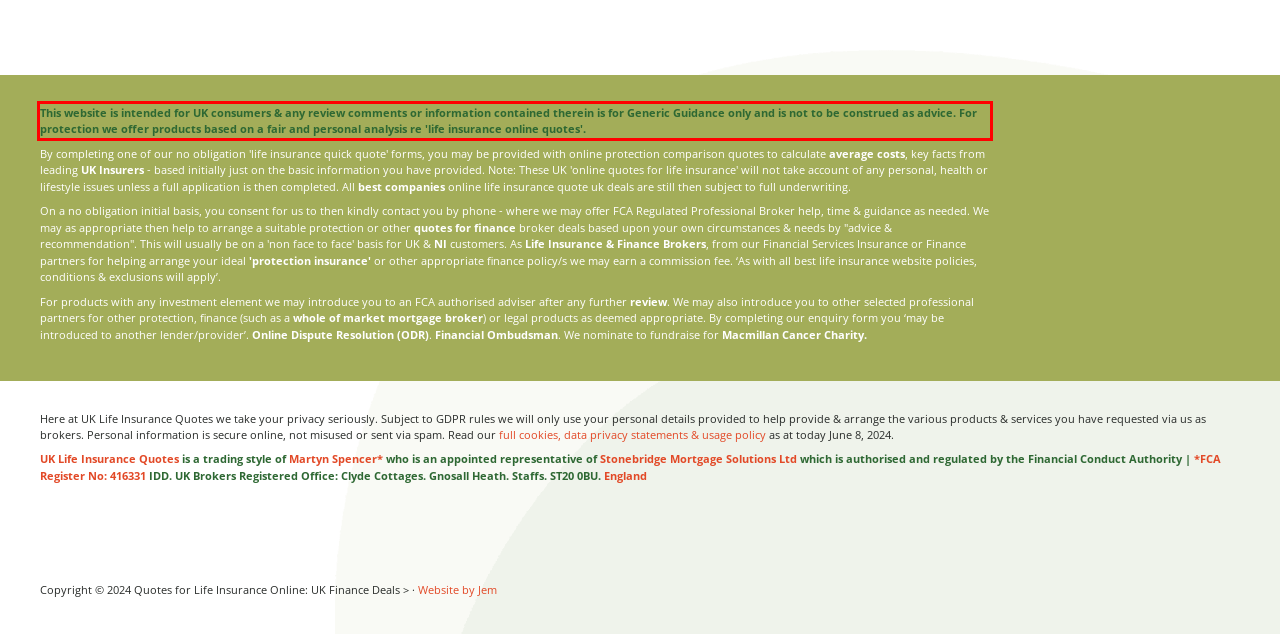View the screenshot of the webpage and identify the UI element surrounded by a red bounding box. Extract the text contained within this red bounding box.

This website is intended for UK consumers & any review comments or information contained therein is for Generic Guidance only and is not to be construed as advice. For protection we offer products based on a fair and personal analysis re 'life insurance online quotes'.